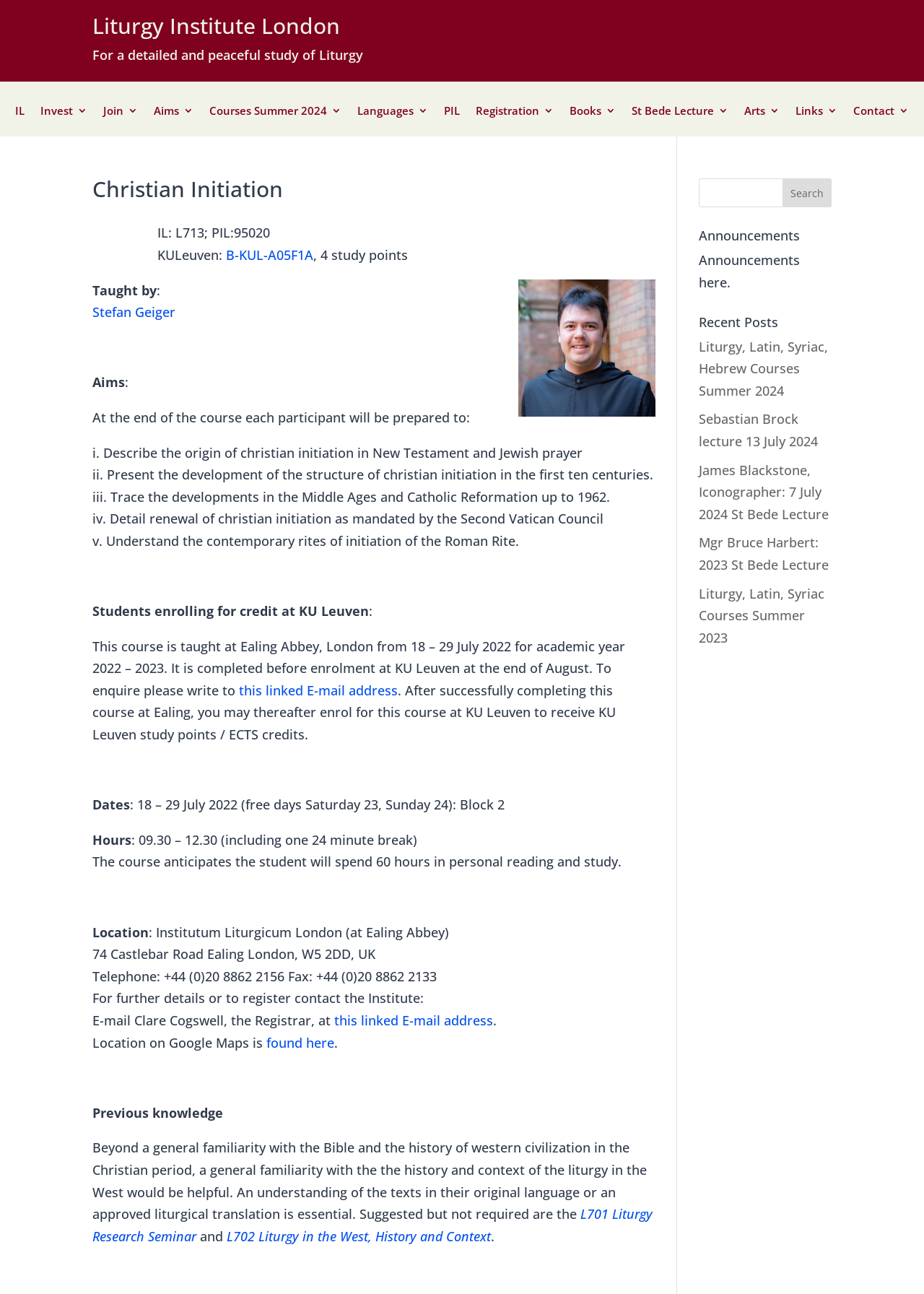What is the topic of the course?
Provide a detailed and extensive answer to the question.

The topic of the course can be inferred from the heading element that reads 'Christian Initiation' and the detailed description of the course that follows.